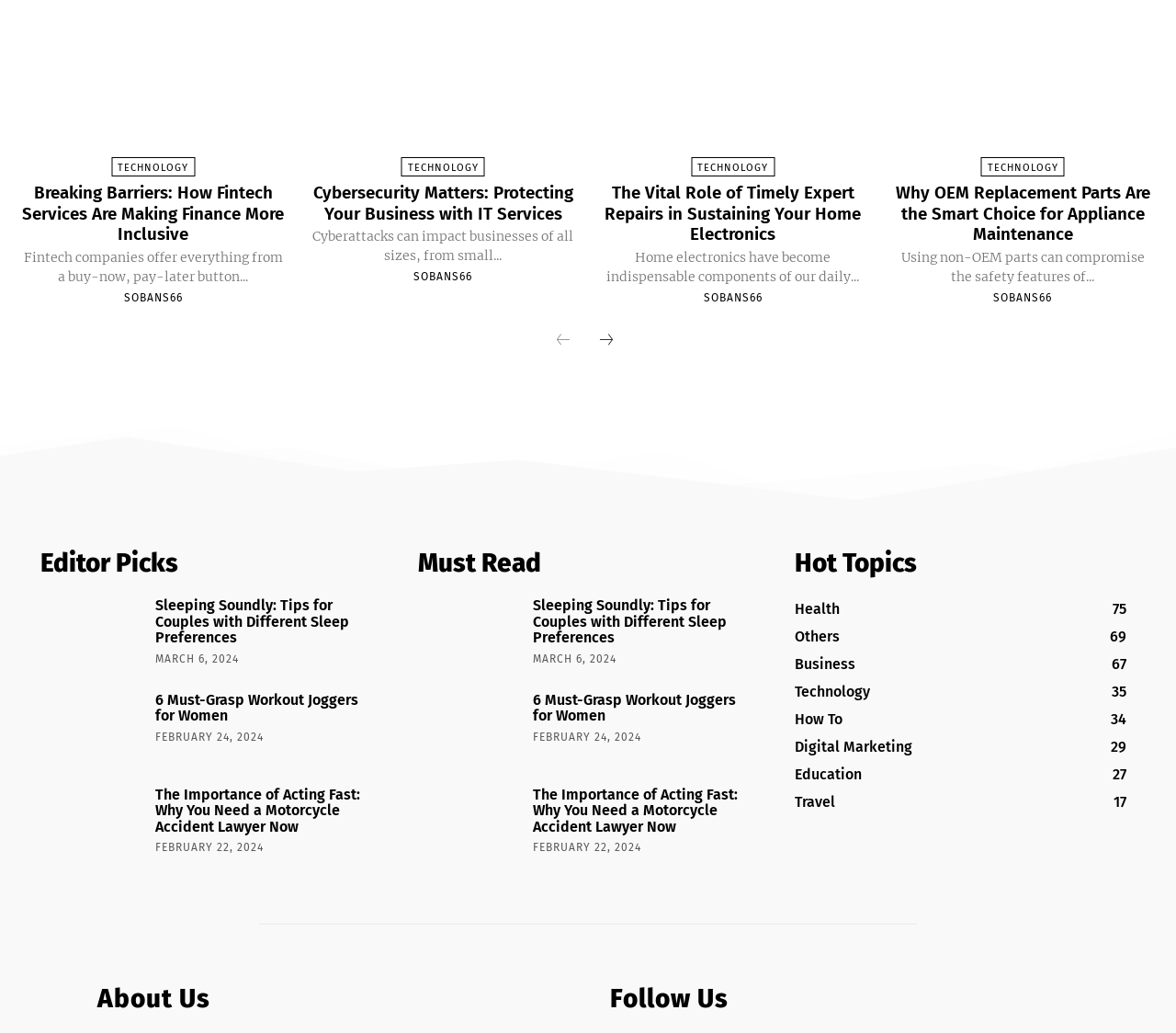Answer the question briefly using a single word or phrase: 
How many sections are there on the webpage?

Four